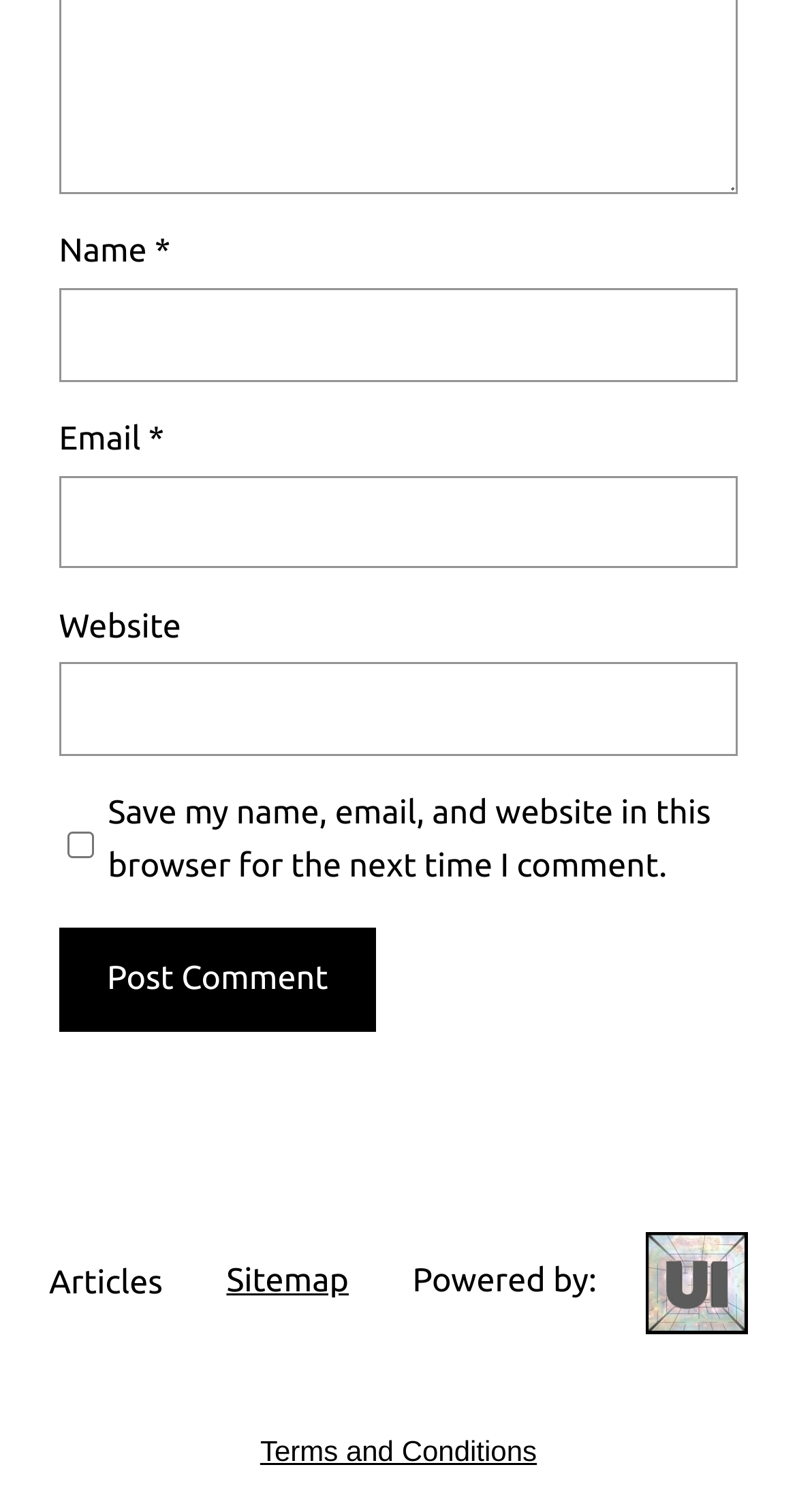Please respond to the question using a single word or phrase:
How many textboxes are there?

3